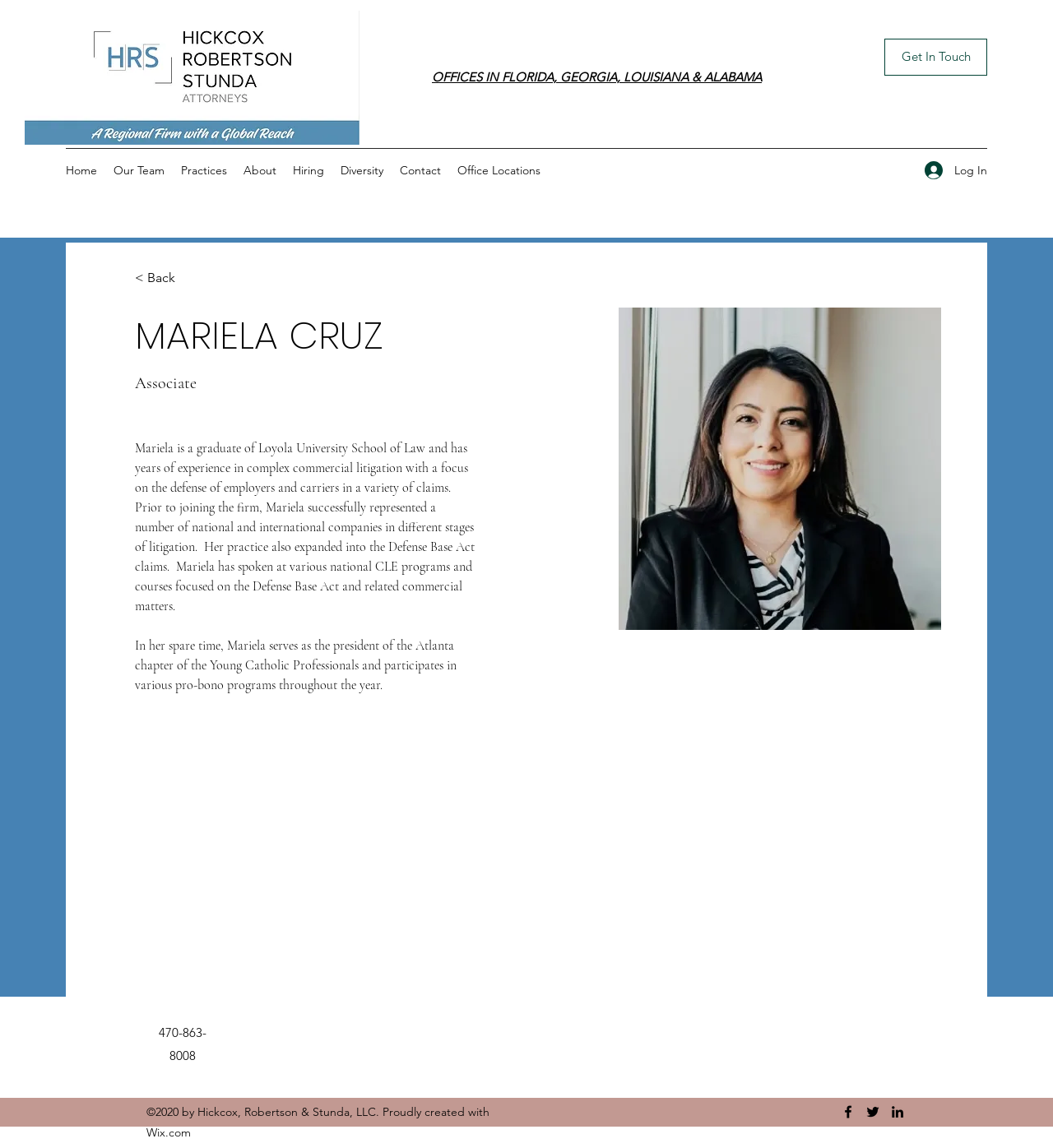Please locate the bounding box coordinates of the element's region that needs to be clicked to follow the instruction: "Click the 'Get In Touch' button". The bounding box coordinates should be provided as four float numbers between 0 and 1, i.e., [left, top, right, bottom].

[0.84, 0.034, 0.938, 0.066]